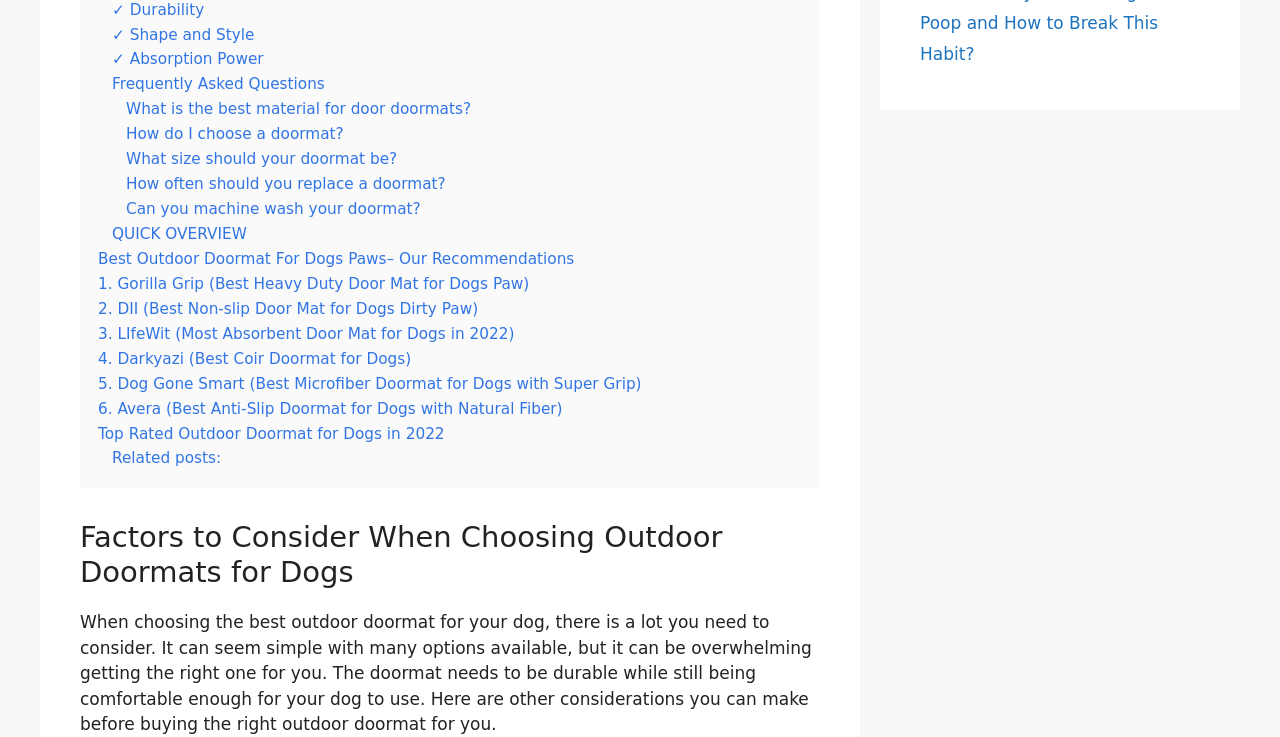How many doormat recommendations are provided on the webpage?
Please use the image to deliver a detailed and complete answer.

The webpage provides a list of doormat recommendations, numbered from 1 to 6, with each recommendation having a brief description and a link to more information.